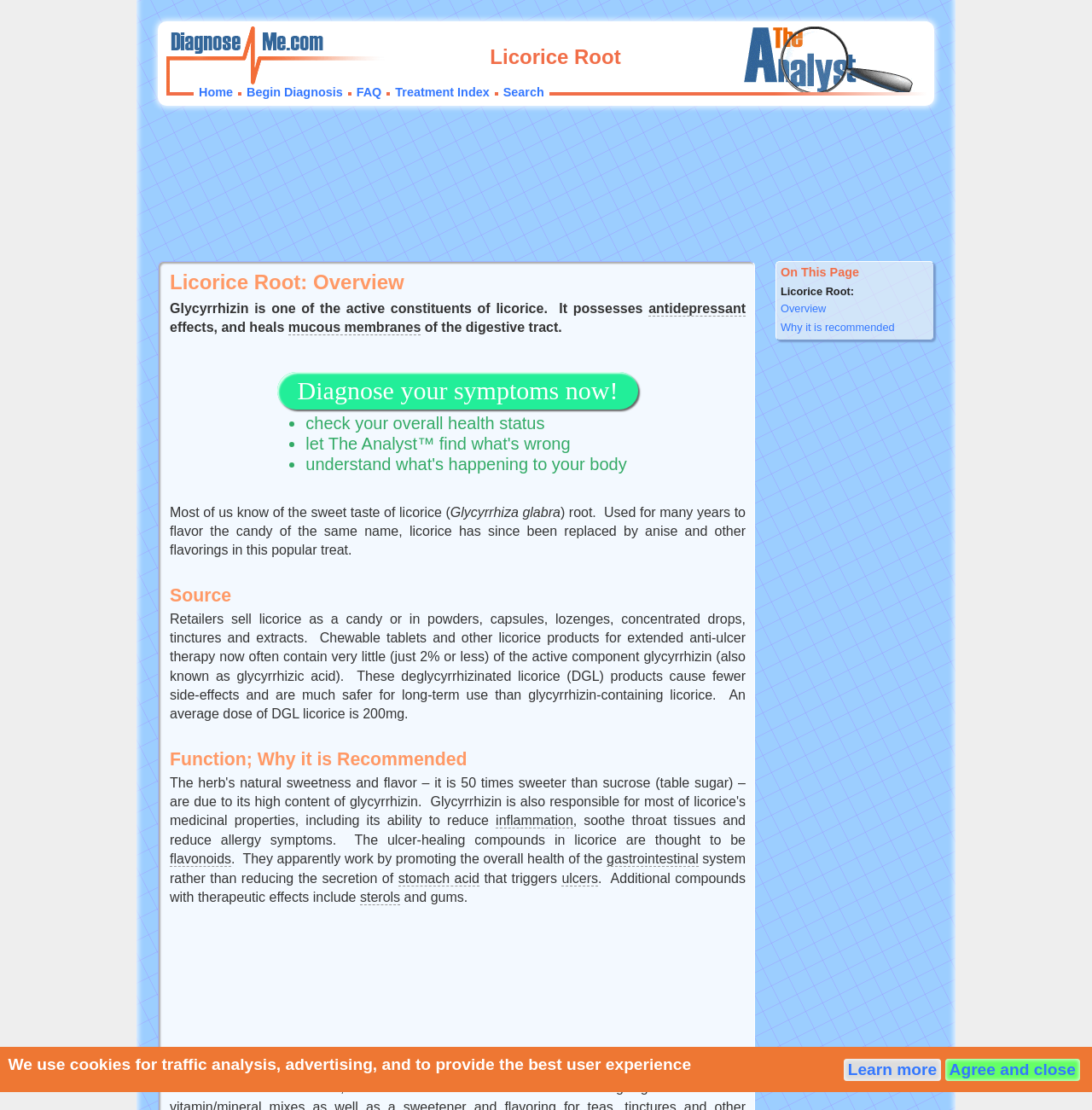Predict the bounding box of the UI element based on this description: "Treatment Index".

[0.362, 0.077, 0.448, 0.089]